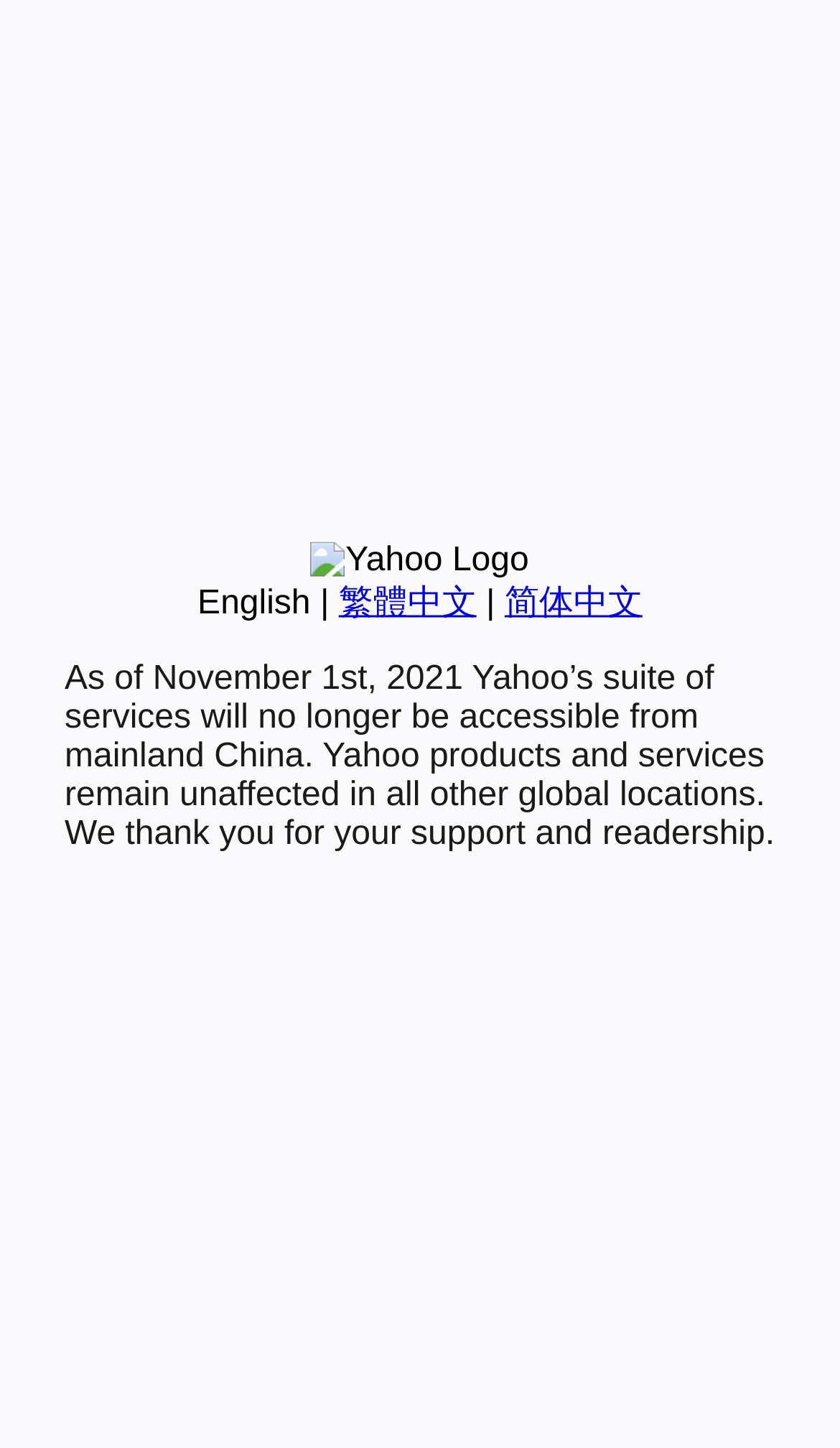Using the description "繁體中文", predict the bounding box of the relevant HTML element.

[0.403, 0.404, 0.567, 0.429]